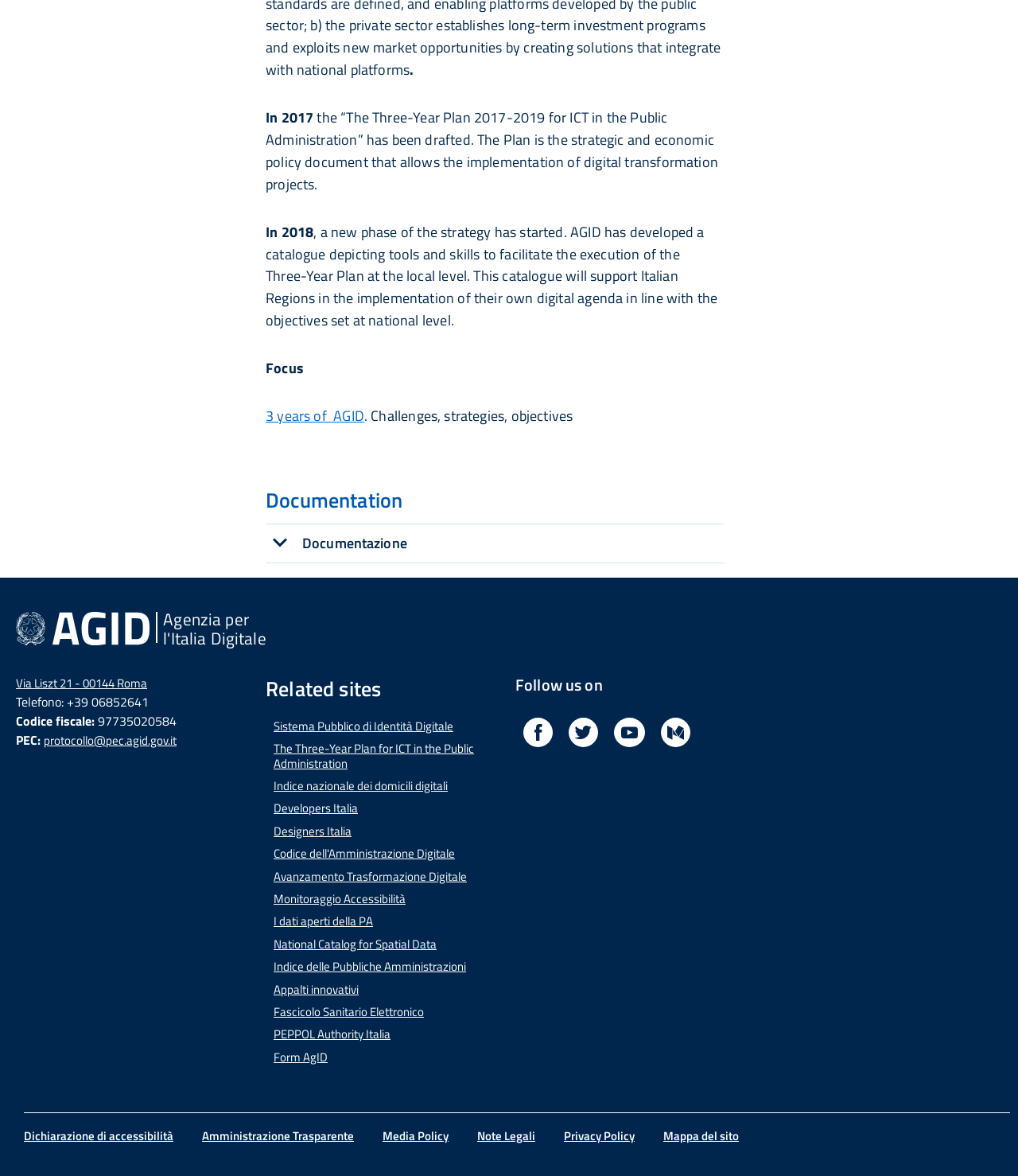Determine the bounding box coordinates for the area that should be clicked to carry out the following instruction: "Go to 'Documentation'".

[0.261, 0.412, 0.711, 0.438]